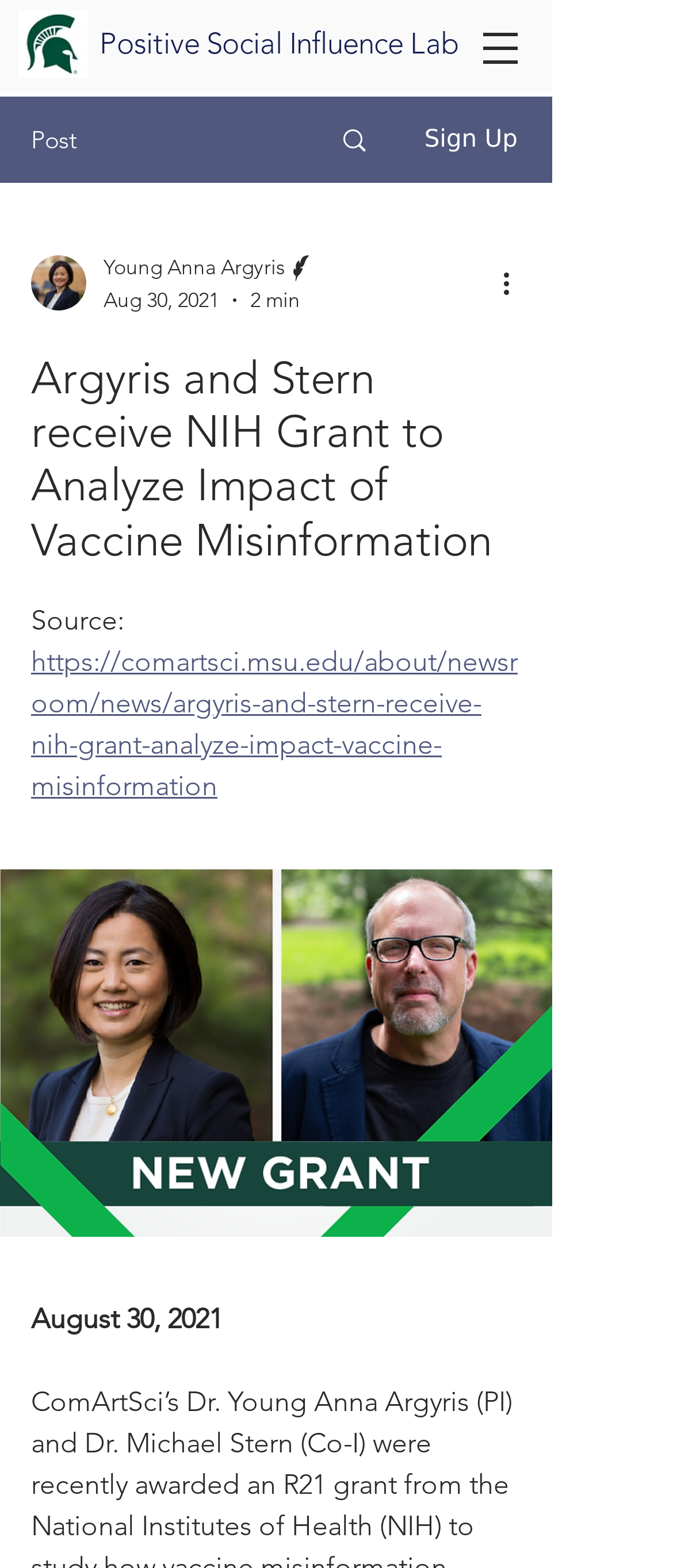What is the source of the article? Using the information from the screenshot, answer with a single word or phrase.

https://comartsci.msu.edu/about/newsroom/news/argyris-and-stern-receive-nih-grant-analyze-impact-vaccine-misinformation